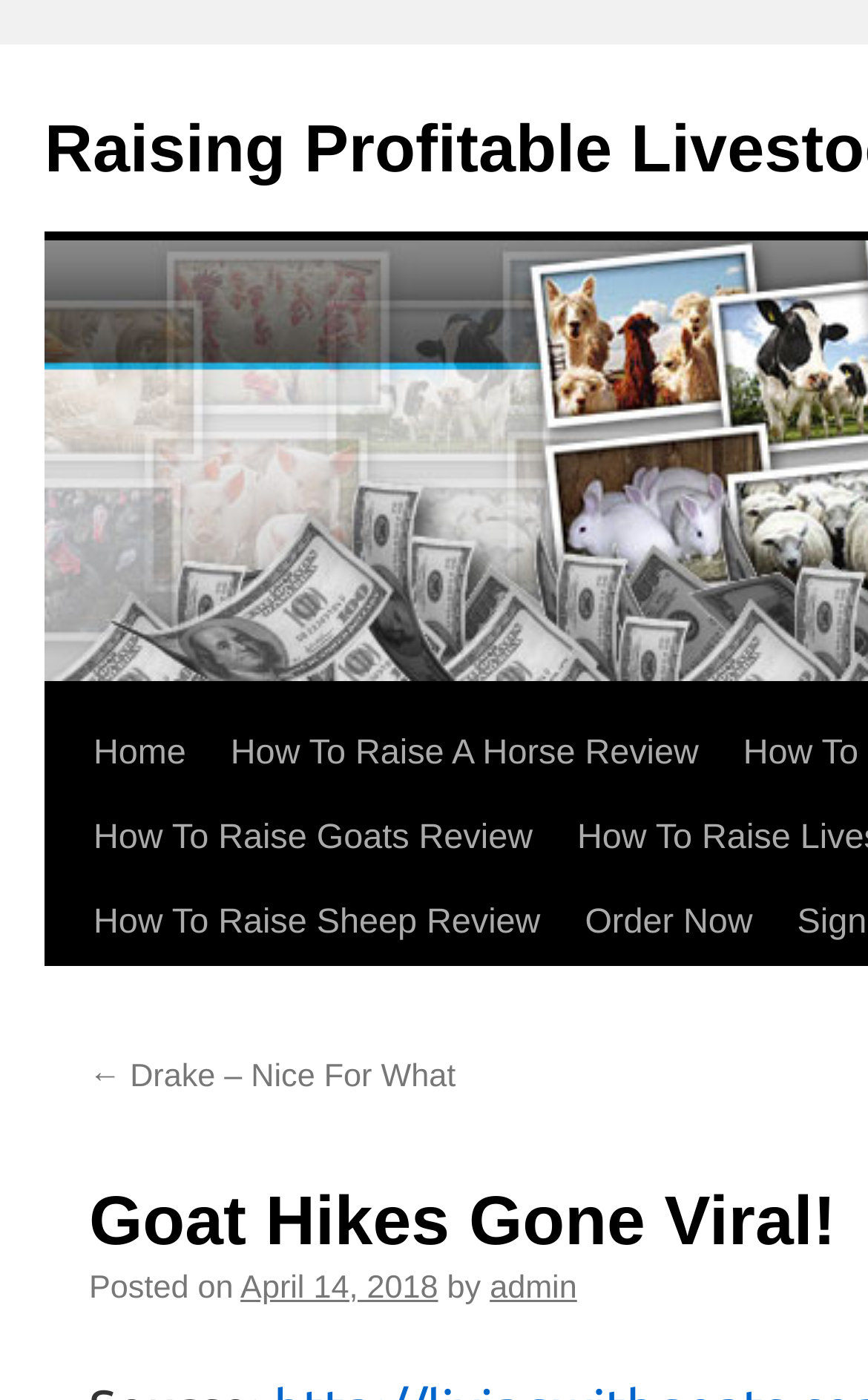Bounding box coordinates are specified in the format (top-left x, top-left y, bottom-right x, bottom-right y). All values are floating point numbers bounded between 0 and 1. Please provide the bounding box coordinate of the region this sentence describes: How To Raise Livestock Review

[0.082, 0.63, 0.605, 0.75]